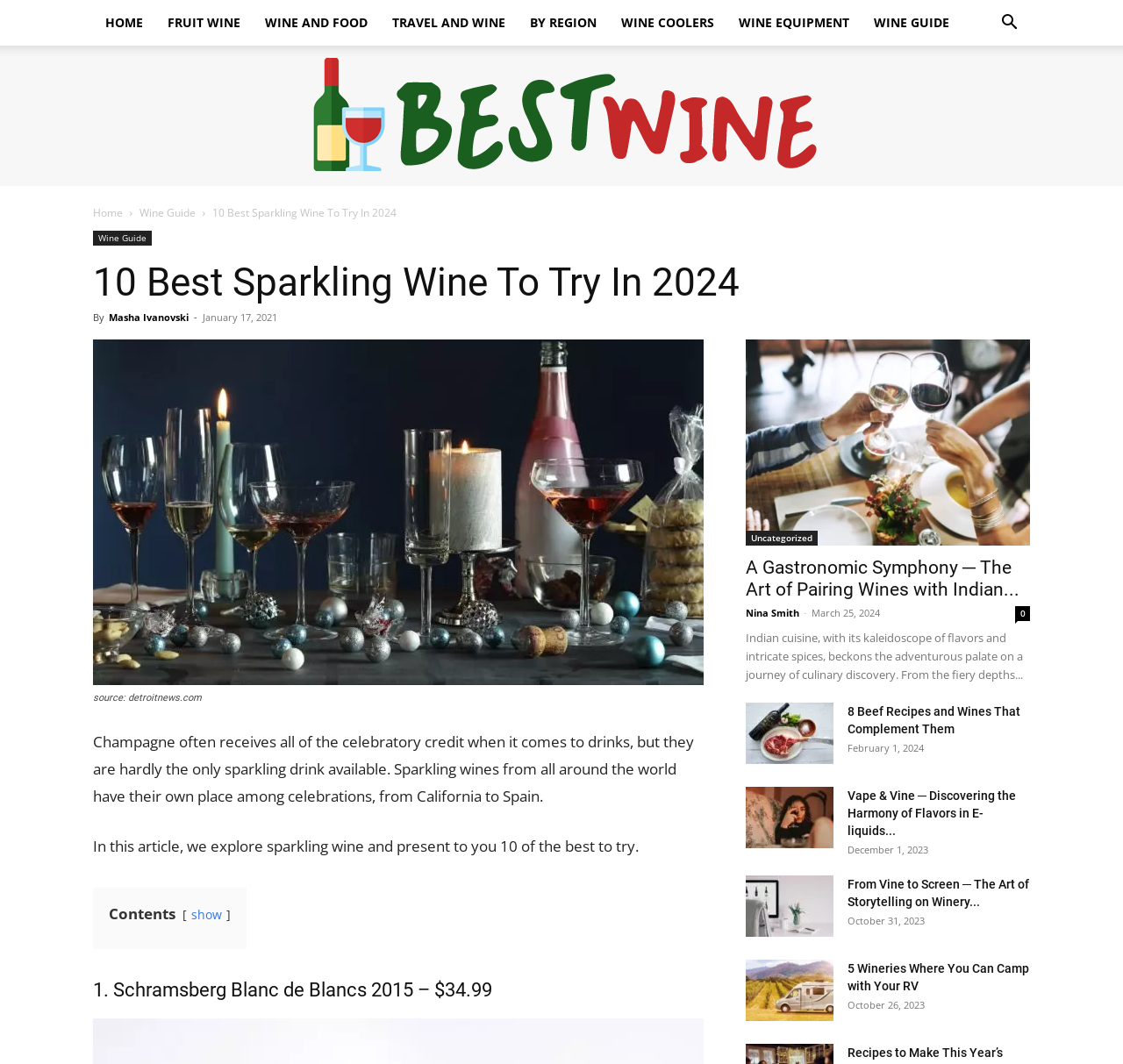Determine the bounding box coordinates for the region that must be clicked to execute the following instruction: "Search for something".

[0.88, 0.015, 0.917, 0.031]